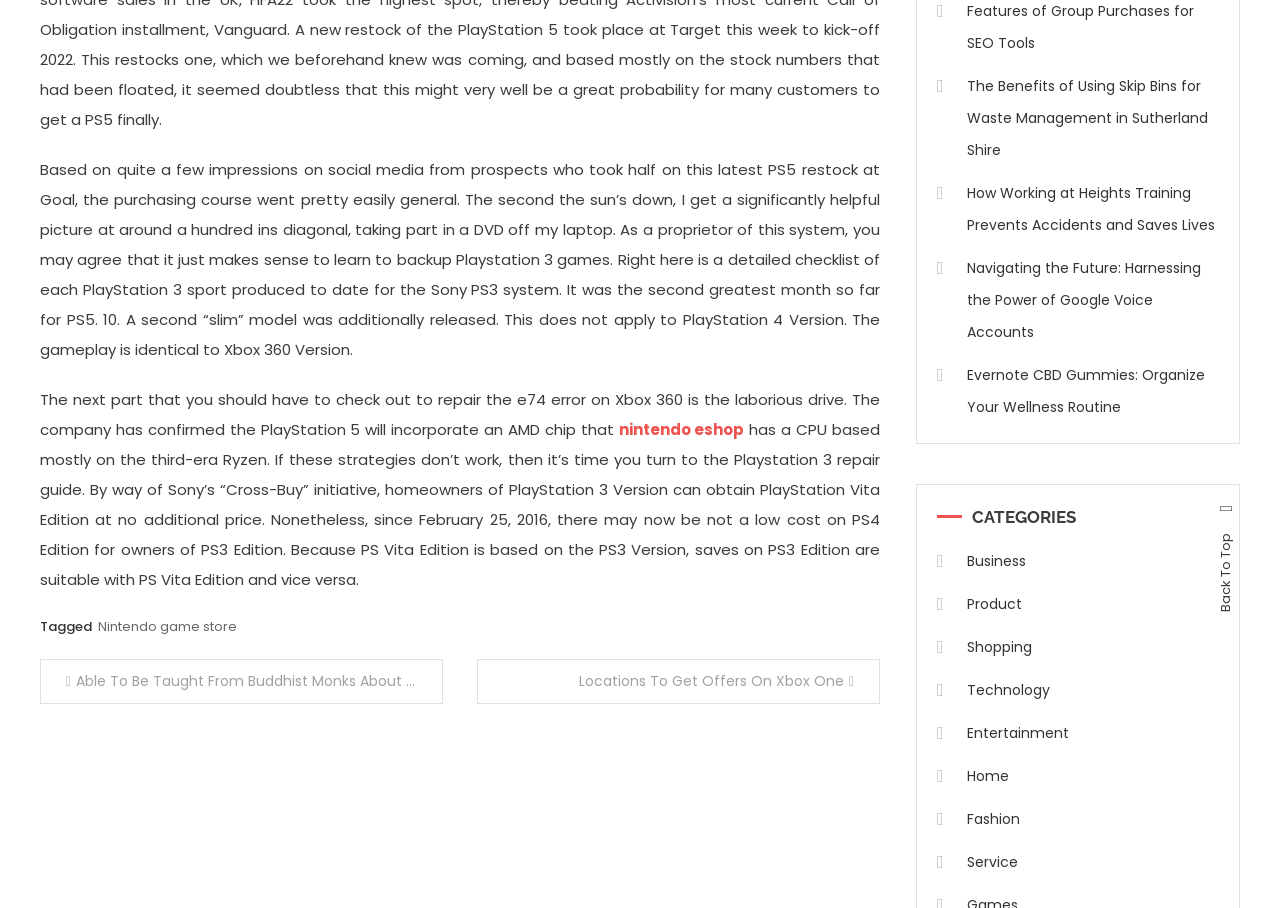Identify and provide the bounding box for the element described by: "Reject".

None